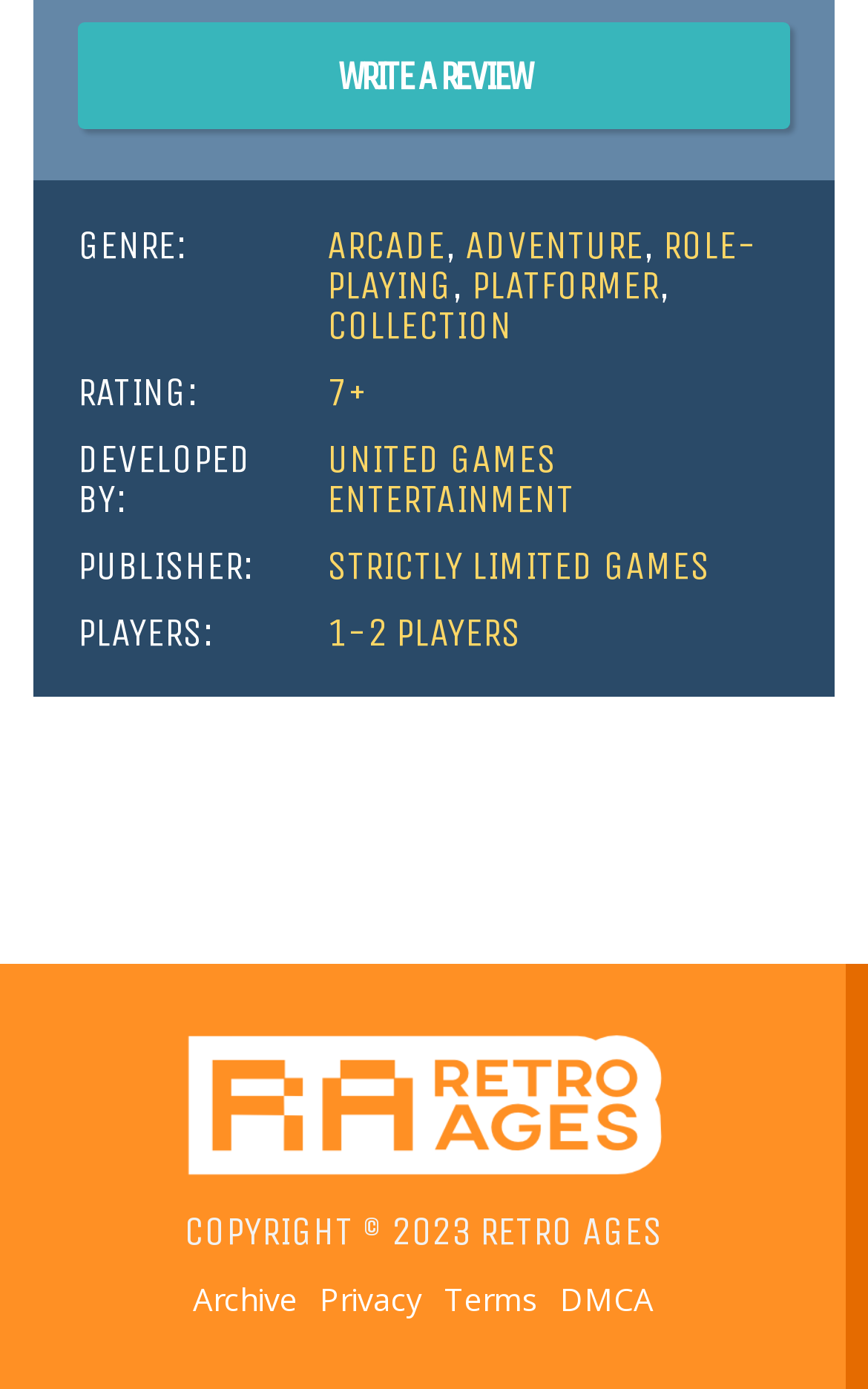Pinpoint the bounding box coordinates of the clickable area needed to execute the instruction: "View ARCADE games". The coordinates should be specified as four float numbers between 0 and 1, i.e., [left, top, right, bottom].

[0.377, 0.159, 0.513, 0.194]